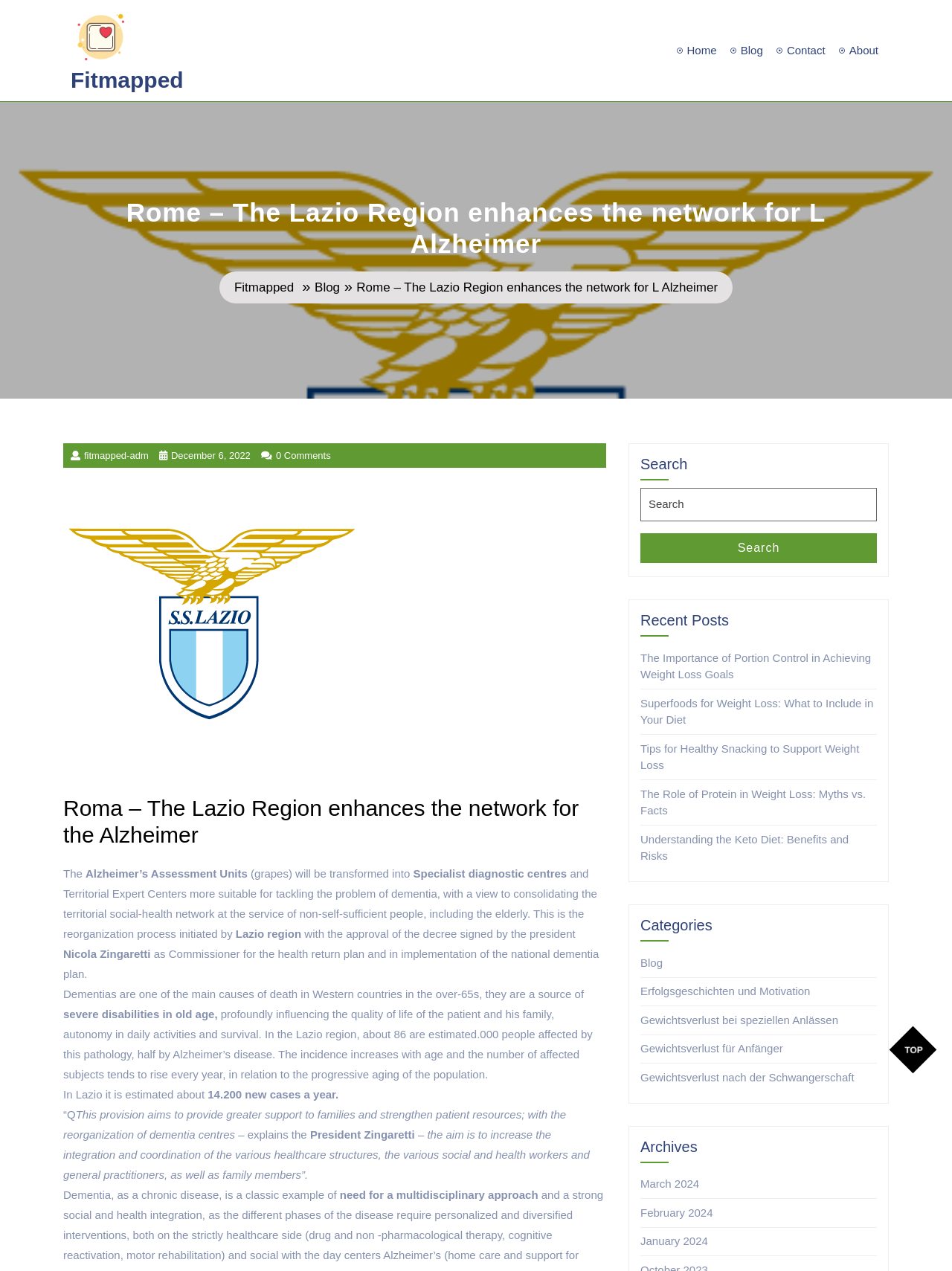Please identify the bounding box coordinates of the element's region that needs to be clicked to fulfill the following instruction: "Click on the 'Blog' category". The bounding box coordinates should consist of four float numbers between 0 and 1, i.e., [left, top, right, bottom].

[0.673, 0.752, 0.696, 0.762]